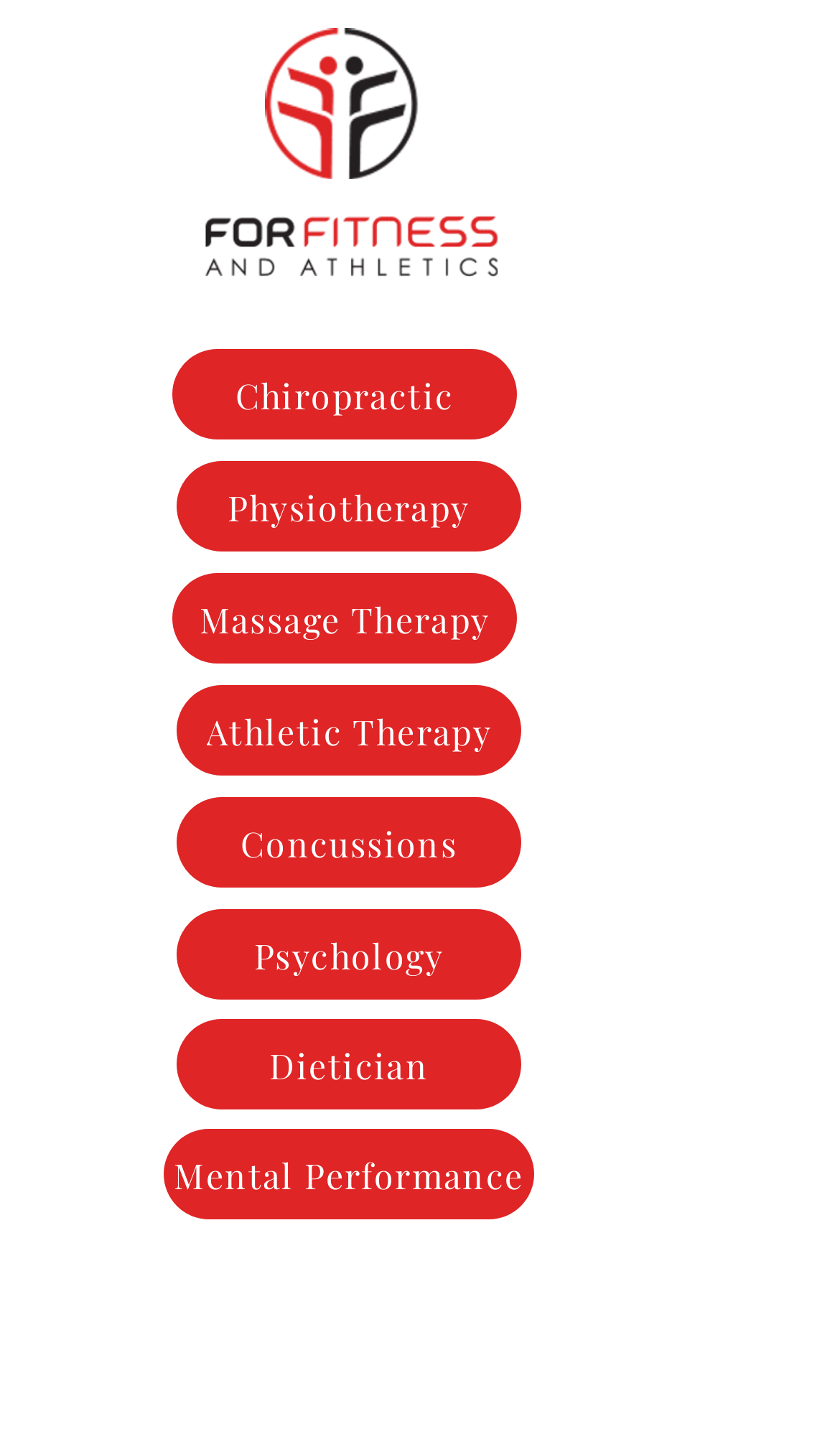Highlight the bounding box of the UI element that corresponds to this description: "Massage Therapy".

[0.205, 0.395, 0.615, 0.457]